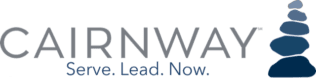Please give a one-word or short phrase response to the following question: 
What does the stacked stones symbolize?

Balance, stability, and strong leadership